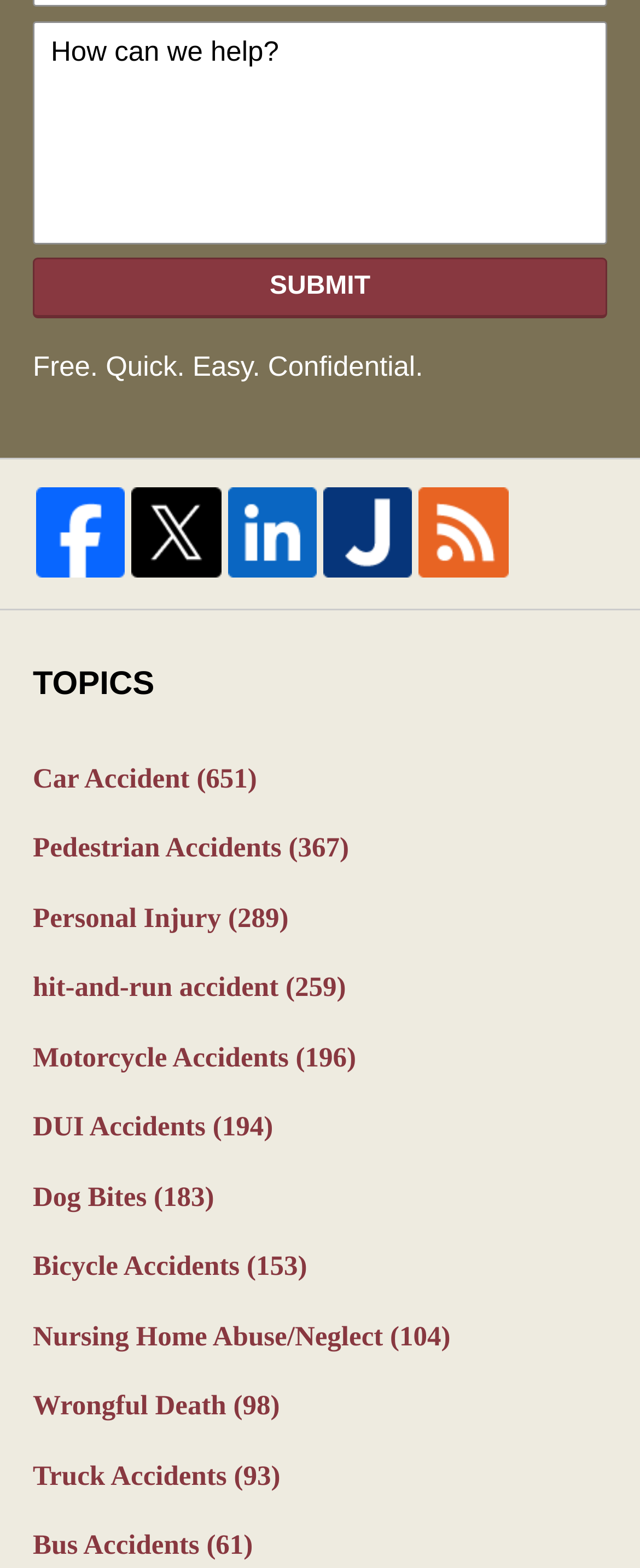Find the bounding box coordinates of the element's region that should be clicked in order to follow the given instruction: "learn about Car Accident". The coordinates should consist of four float numbers between 0 and 1, i.e., [left, top, right, bottom].

[0.051, 0.483, 0.949, 0.51]